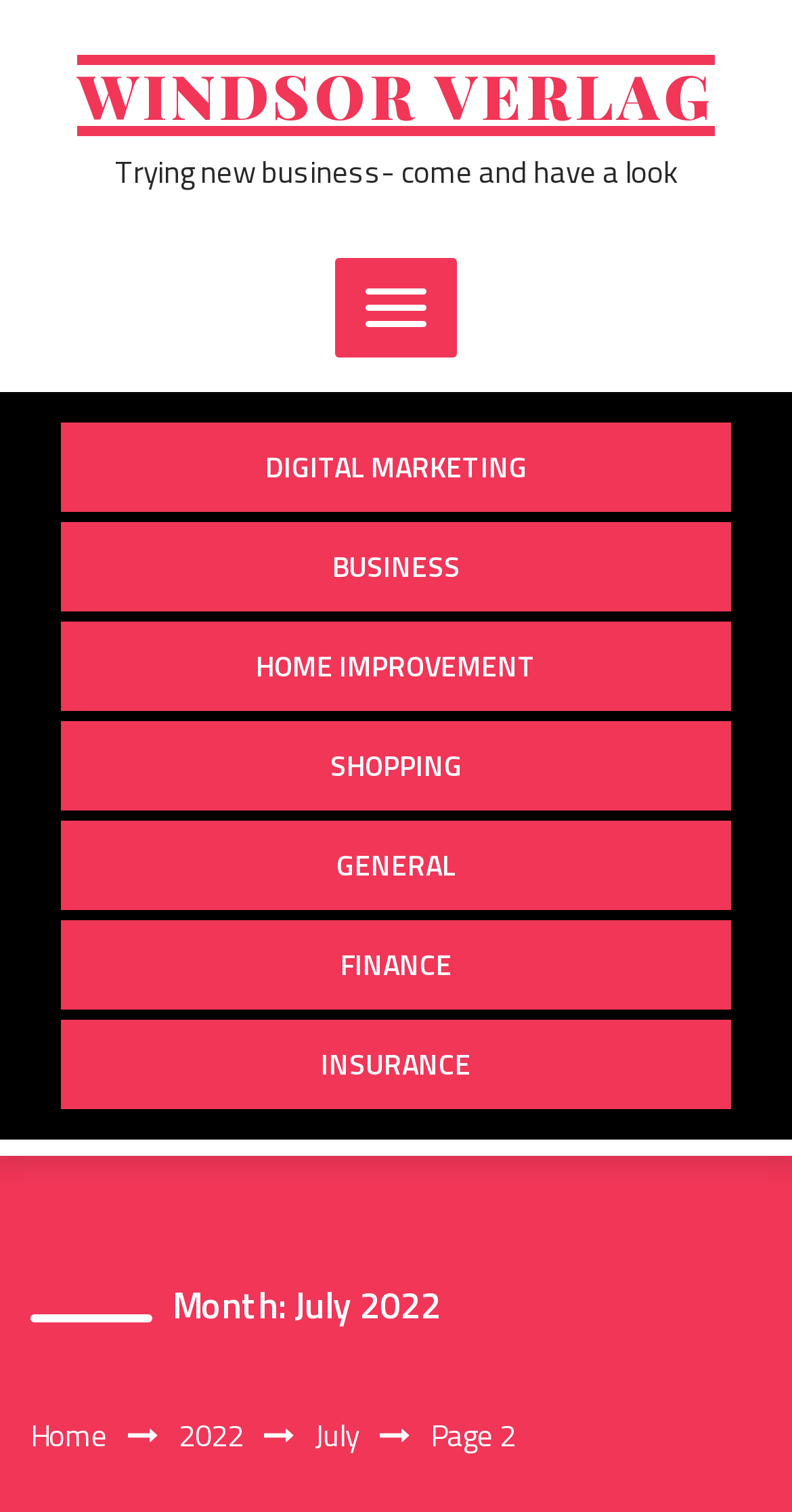Identify the bounding box coordinates of the area that should be clicked in order to complete the given instruction: "View July 2022". The bounding box coordinates should be four float numbers between 0 and 1, i.e., [left, top, right, bottom].

[0.397, 0.933, 0.454, 0.964]